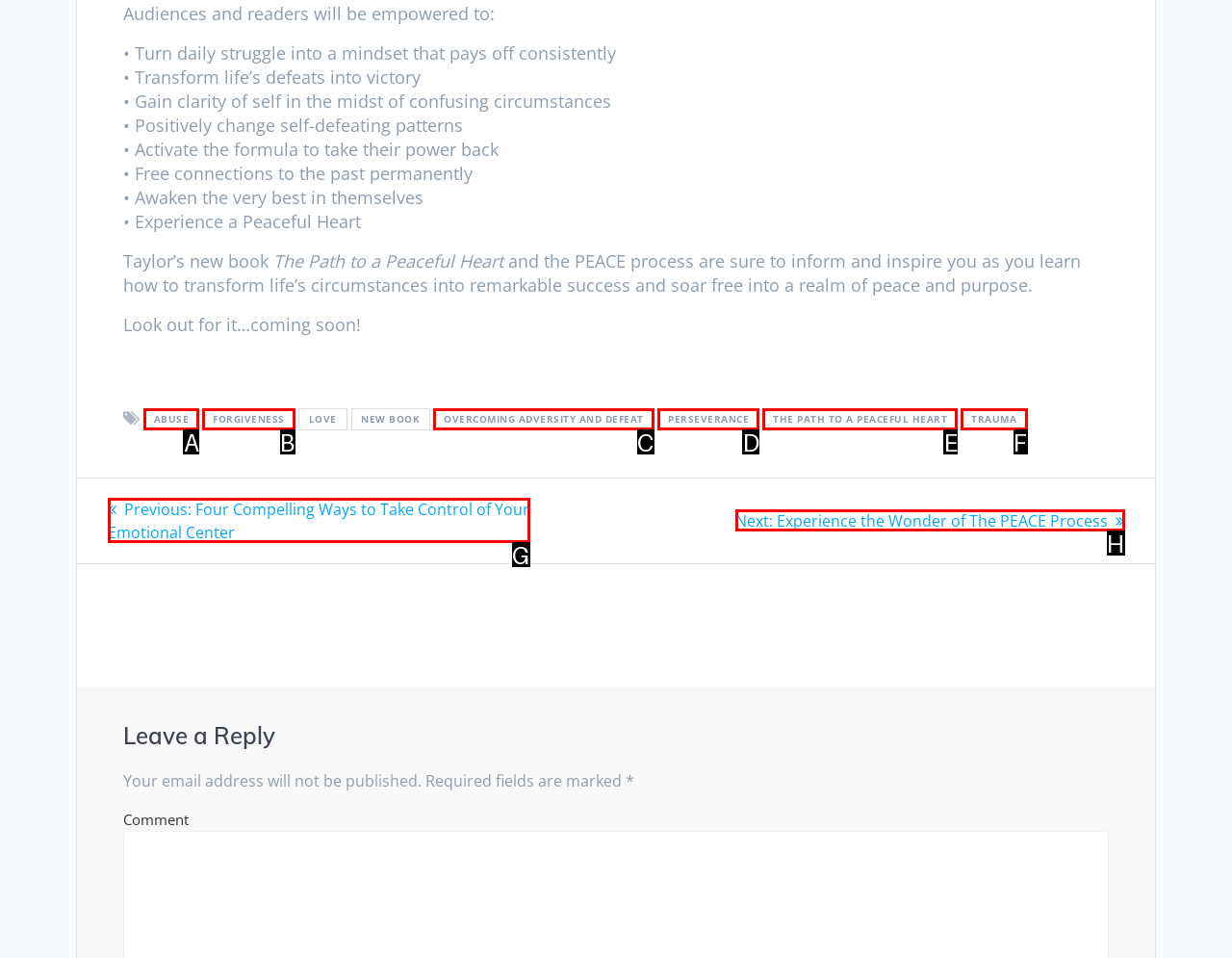Please select the letter of the HTML element that fits the description: Forgiveness. Answer with the option's letter directly.

B